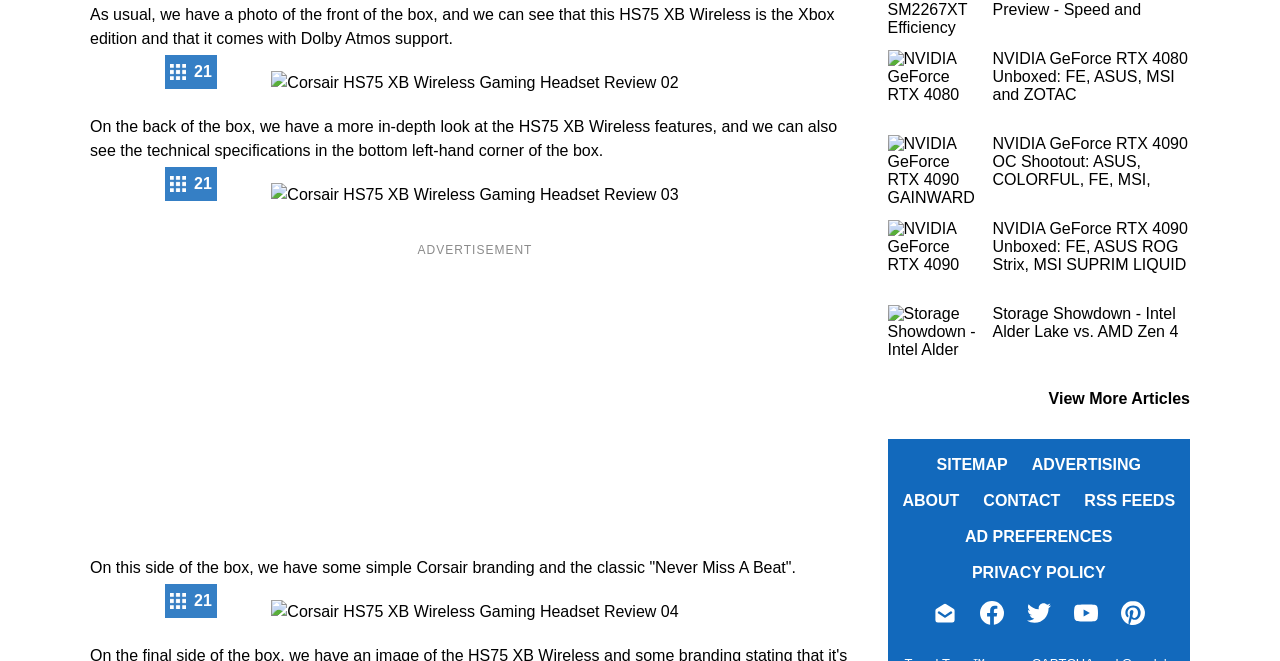Determine the bounding box coordinates for the clickable element to execute this instruction: "Sign up to the TweakTown newsletter". Provide the coordinates as four float numbers between 0 and 1, i.e., [left, top, right, bottom].

[0.729, 0.925, 0.753, 0.95]